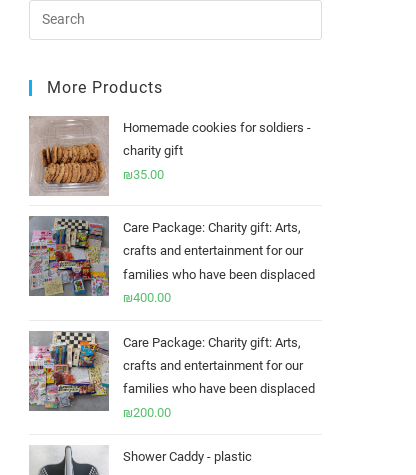Respond with a single word or phrase:
What is the total price of the $100 Care Package?

₪400.00